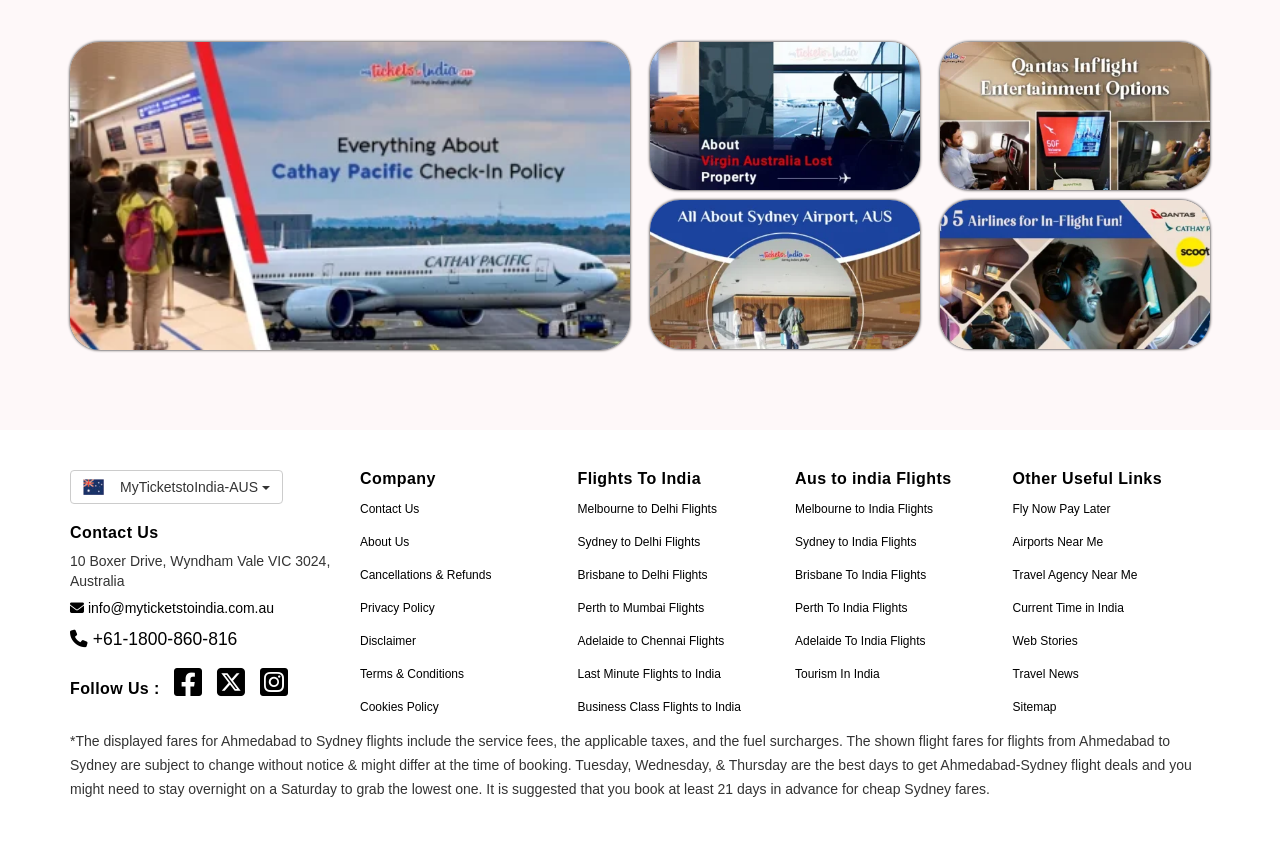What is the company's contact email?
Respond to the question with a single word or phrase according to the image.

info@myticketstoindia.com.au